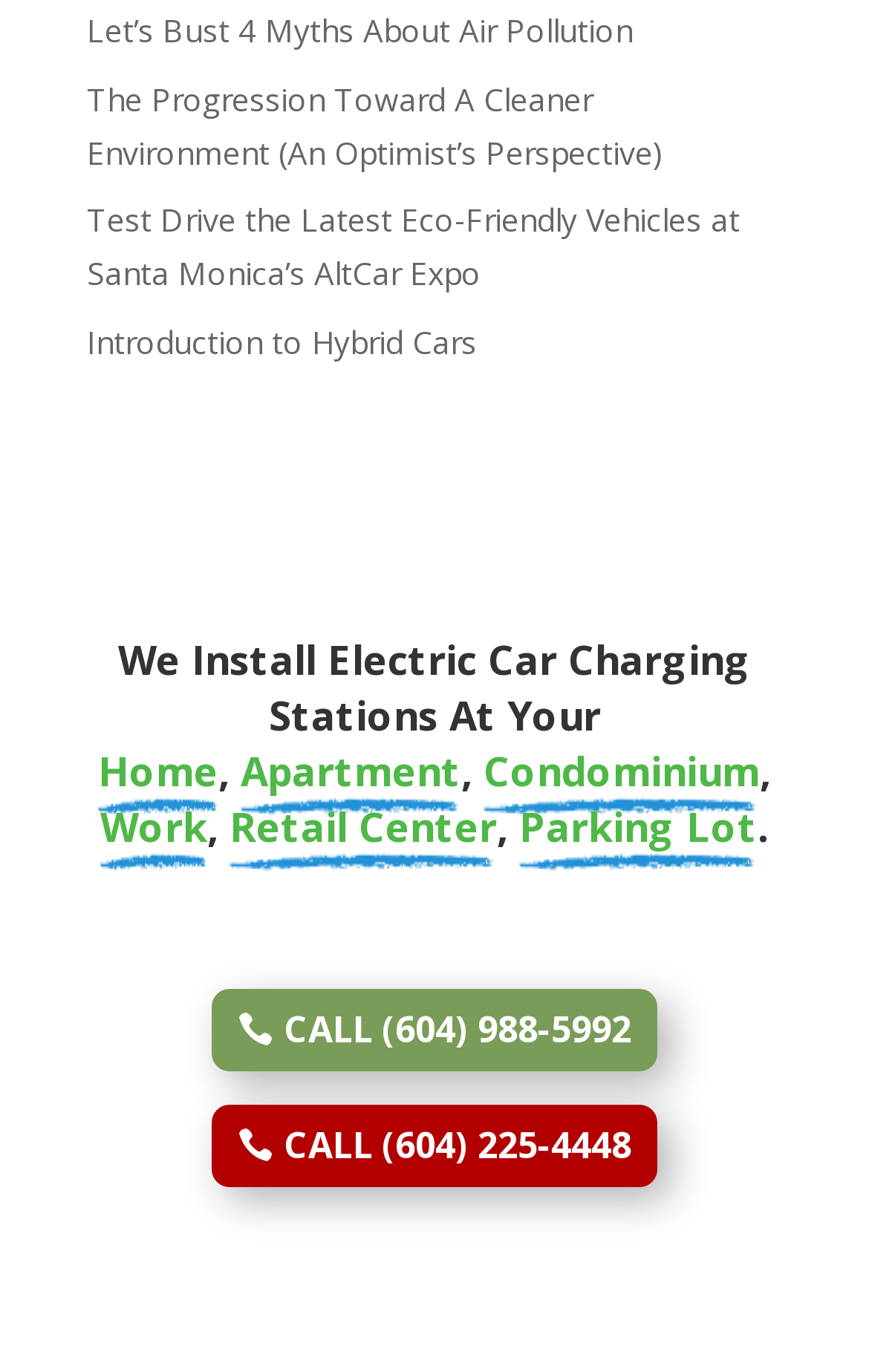What is the topic of the heading on the webpage? Using the information from the screenshot, answer with a single word or phrase.

Electric Car Charging Stations